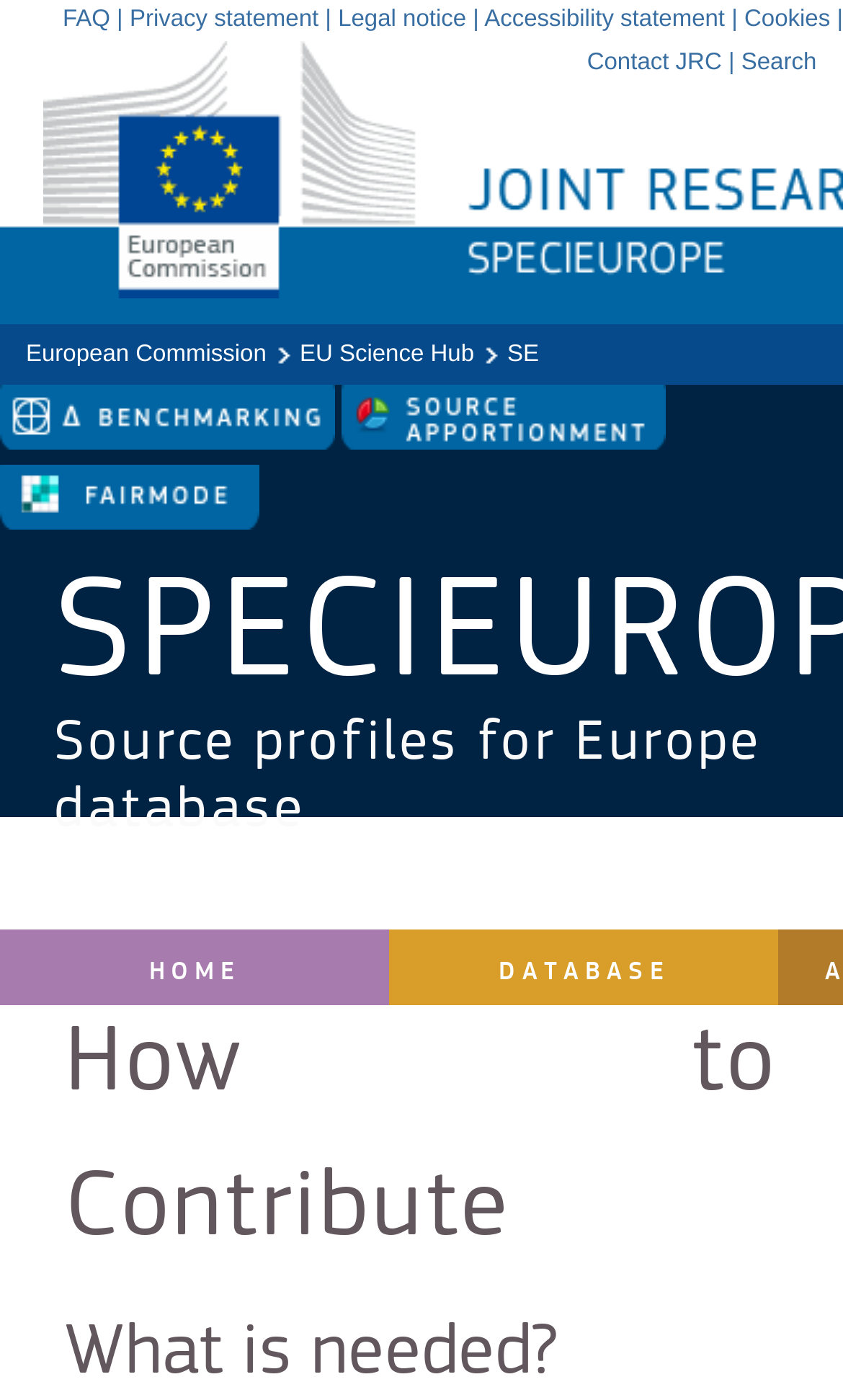Please specify the bounding box coordinates of the region to click in order to perform the following instruction: "view November 2020".

None